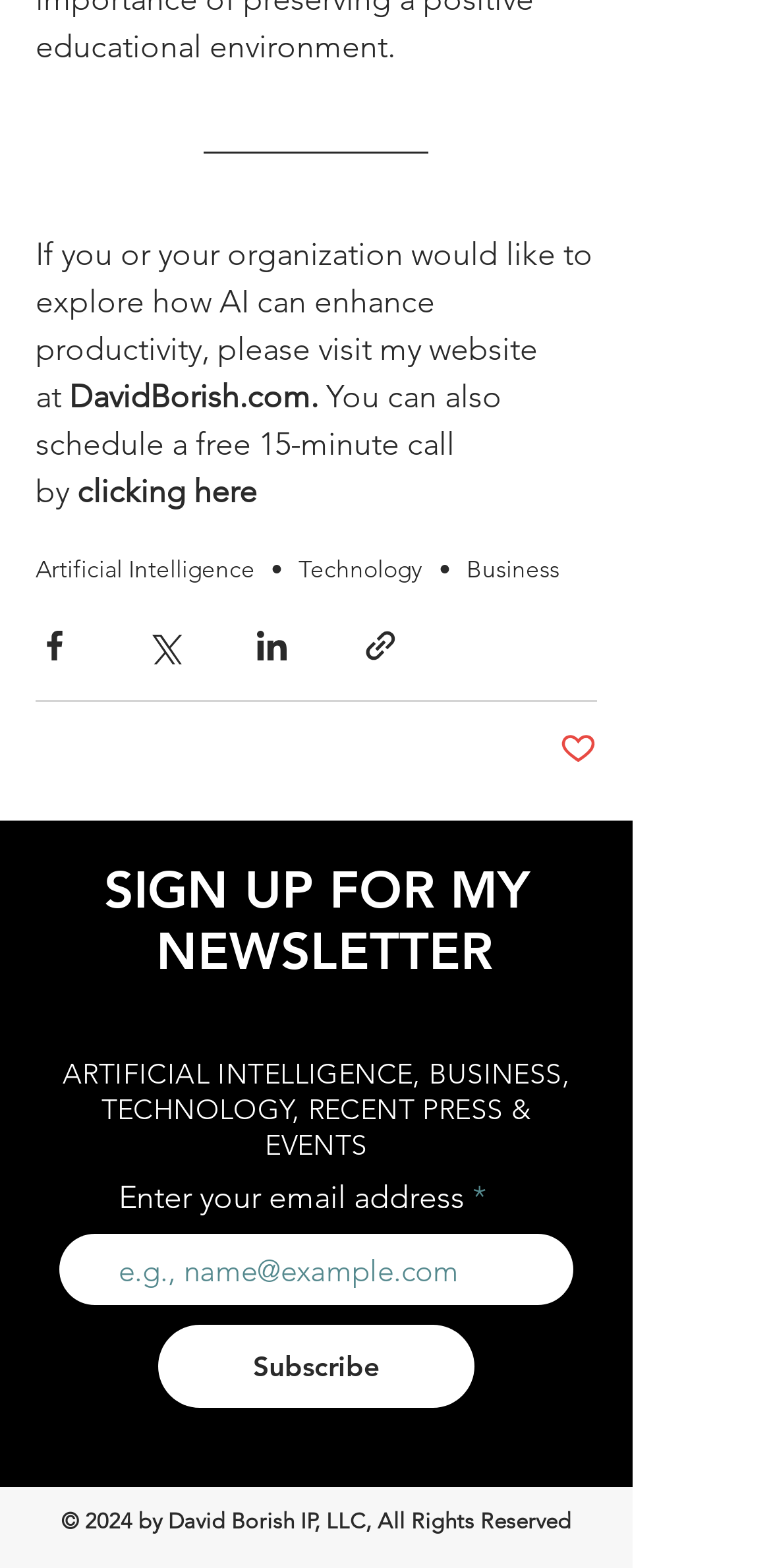What is the author's website?
Give a detailed response to the question by analyzing the screenshot.

The author's website can be found by looking at the link provided in the text 'If you or your organization would like to explore how AI can enhance productivity, please visit my website at'.